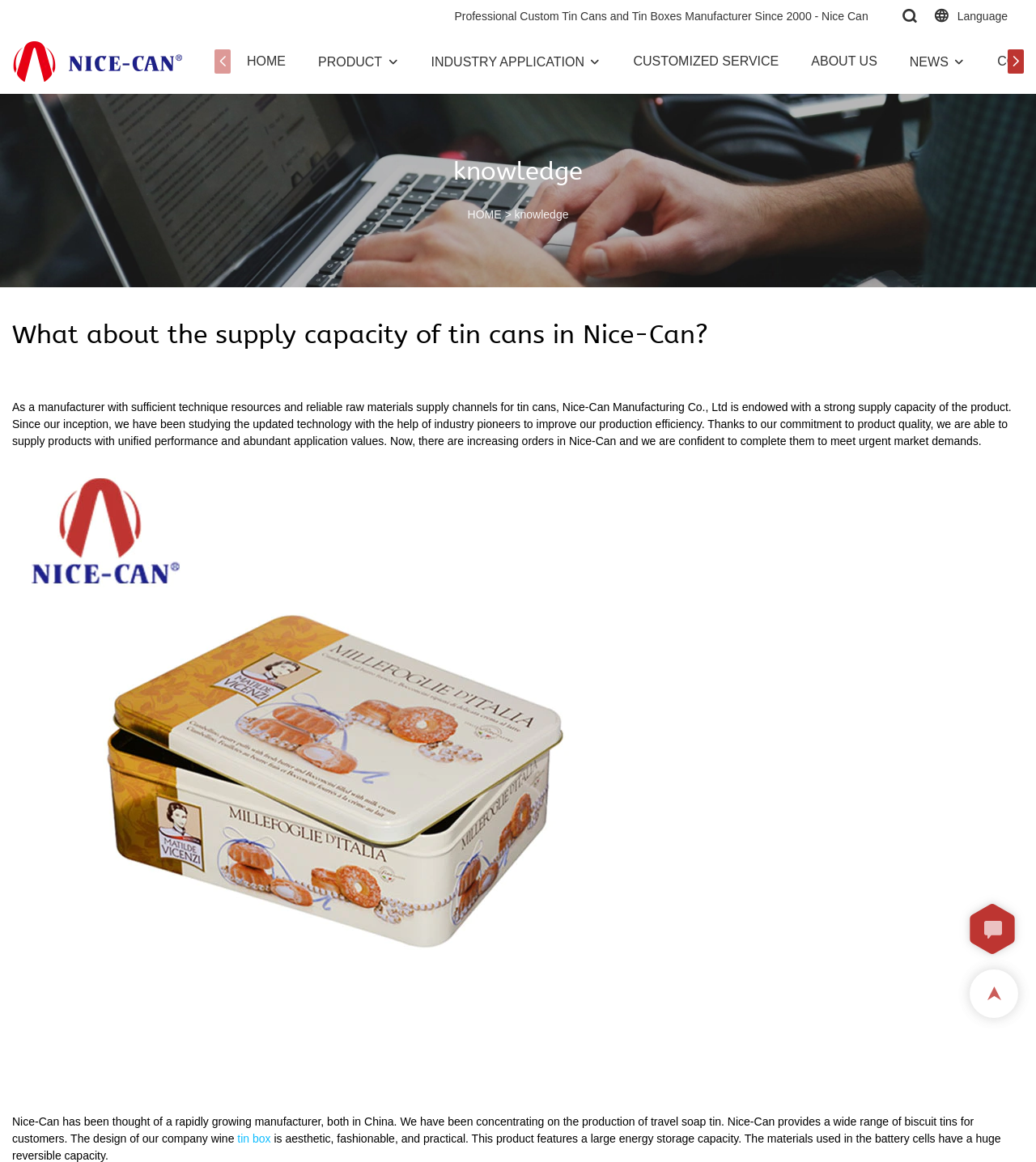Identify the bounding box coordinates of the specific part of the webpage to click to complete this instruction: "Click the 'PRODUCT' link".

[0.307, 0.045, 0.369, 0.062]